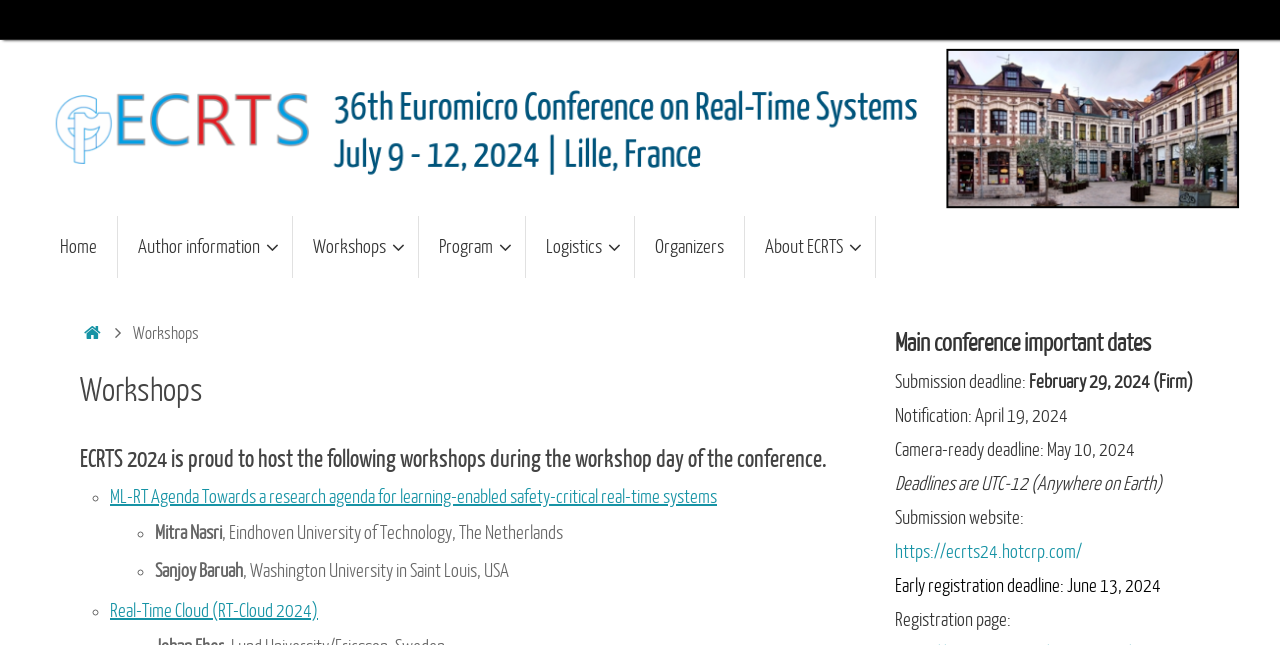Locate the bounding box coordinates of the region to be clicked to comply with the following instruction: "Check the 'Submission deadline'". The coordinates must be four float numbers between 0 and 1, in the form [left, top, right, bottom].

[0.699, 0.576, 0.804, 0.607]